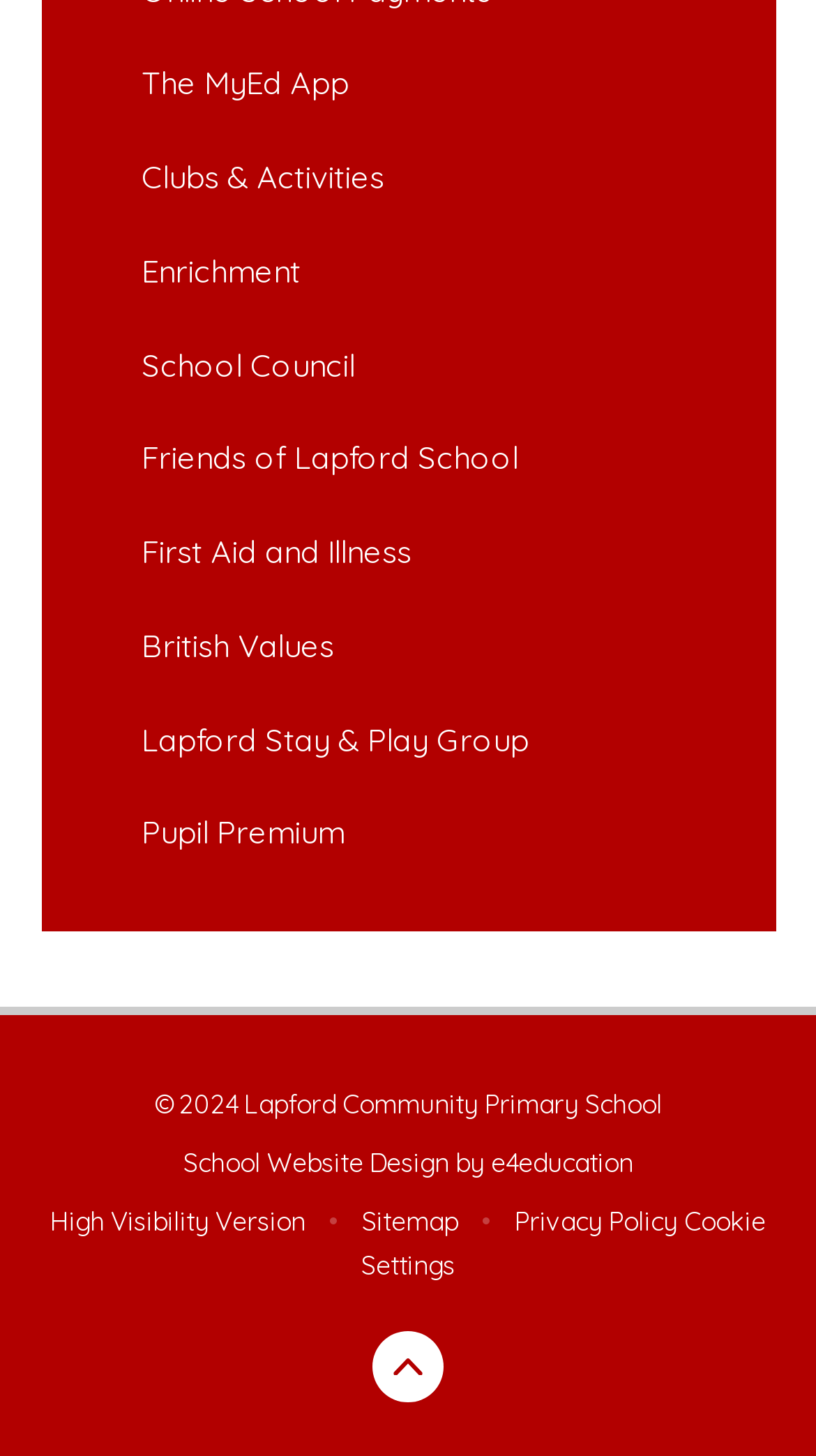Please find and report the bounding box coordinates of the element to click in order to perform the following action: "Go to OS・デスクトップ category". The coordinates should be expressed as four float numbers between 0 and 1, in the format [left, top, right, bottom].

None